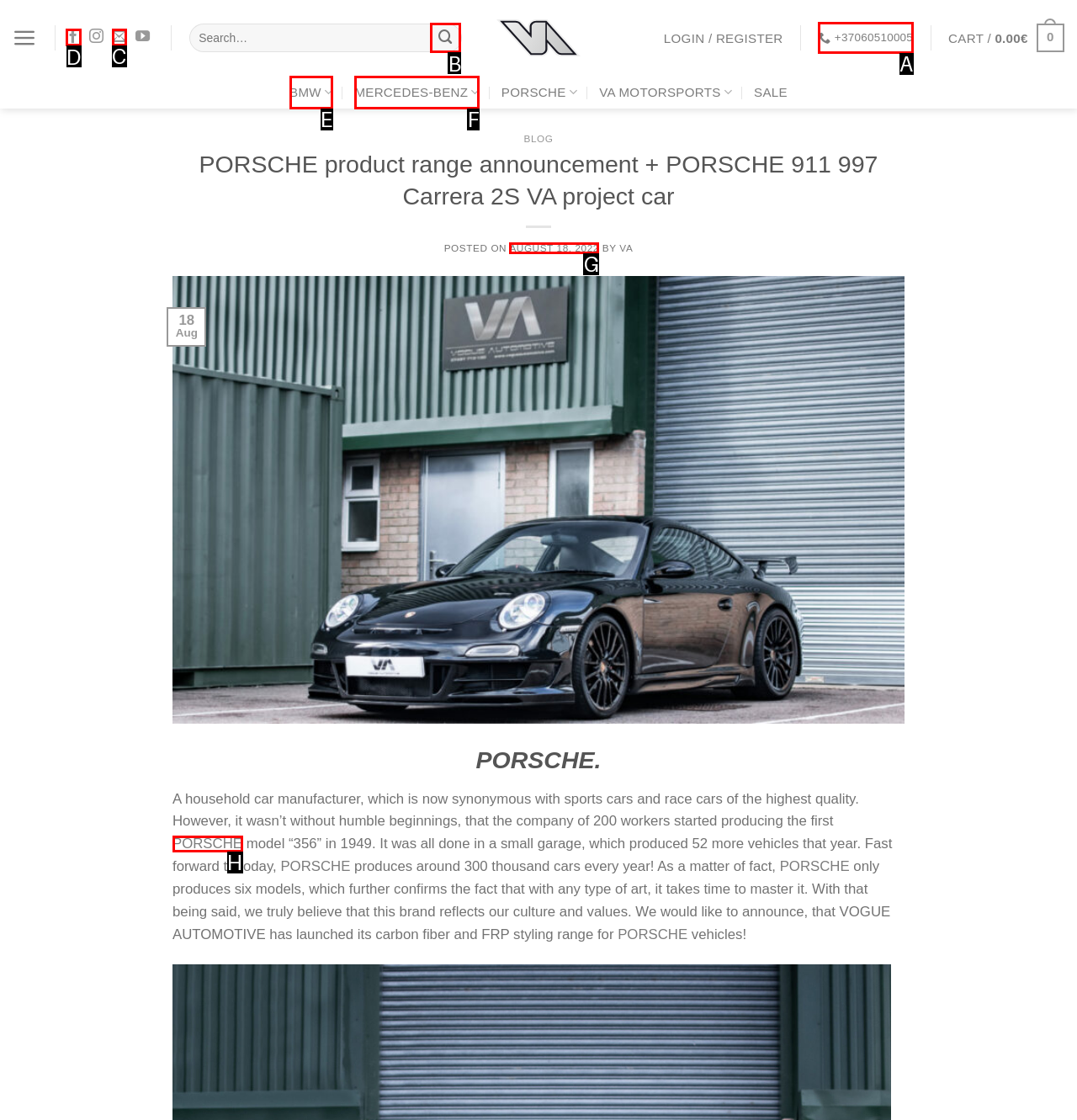Identify the letter of the correct UI element to fulfill the task: Follow on Facebook from the given options in the screenshot.

D